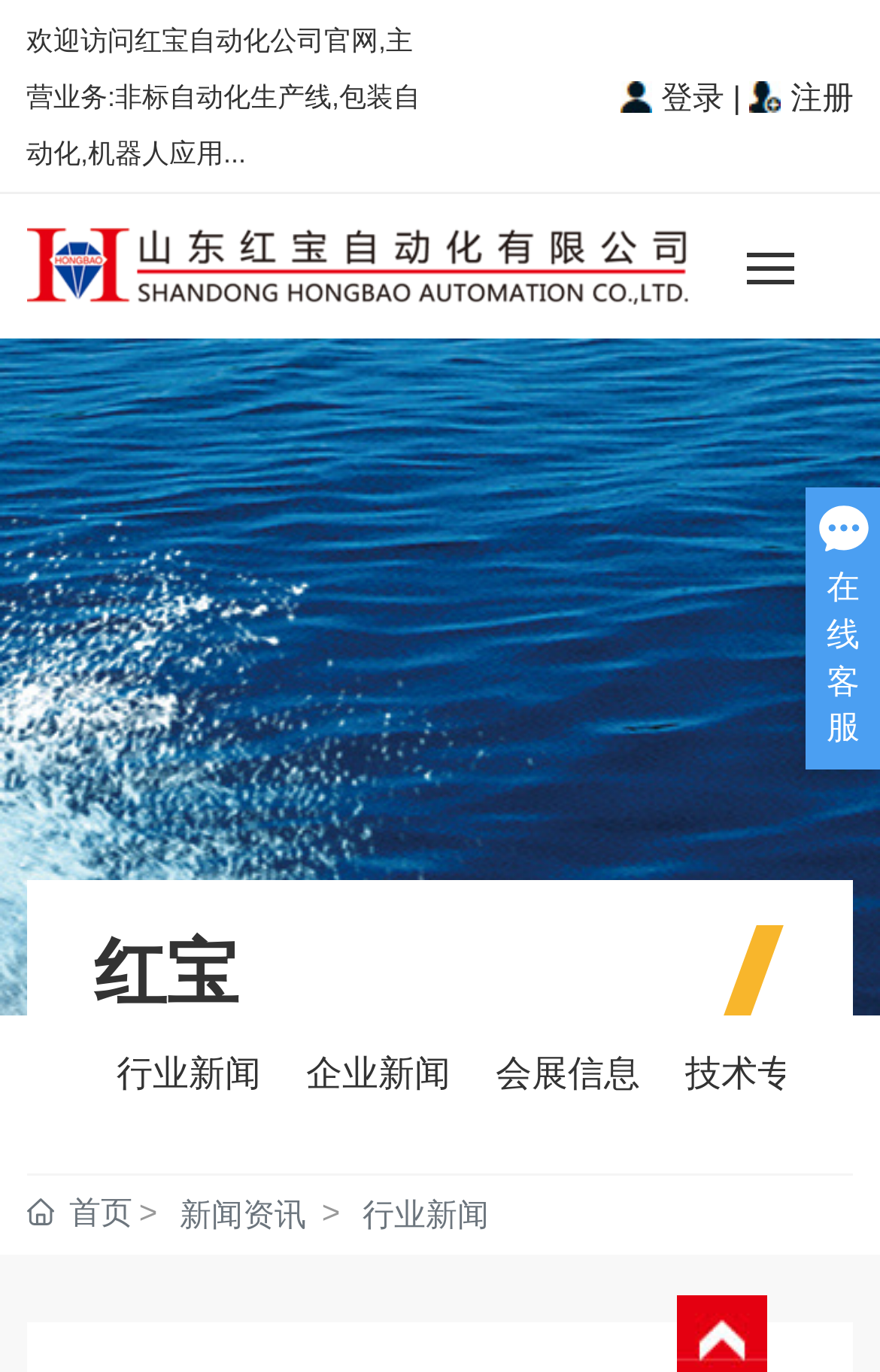Determine the bounding box of the UI element mentioned here: "行业新闻". The coordinates must be in the format [left, top, right, bottom] with values ranging from 0 to 1.

[0.107, 0.747, 0.322, 0.822]